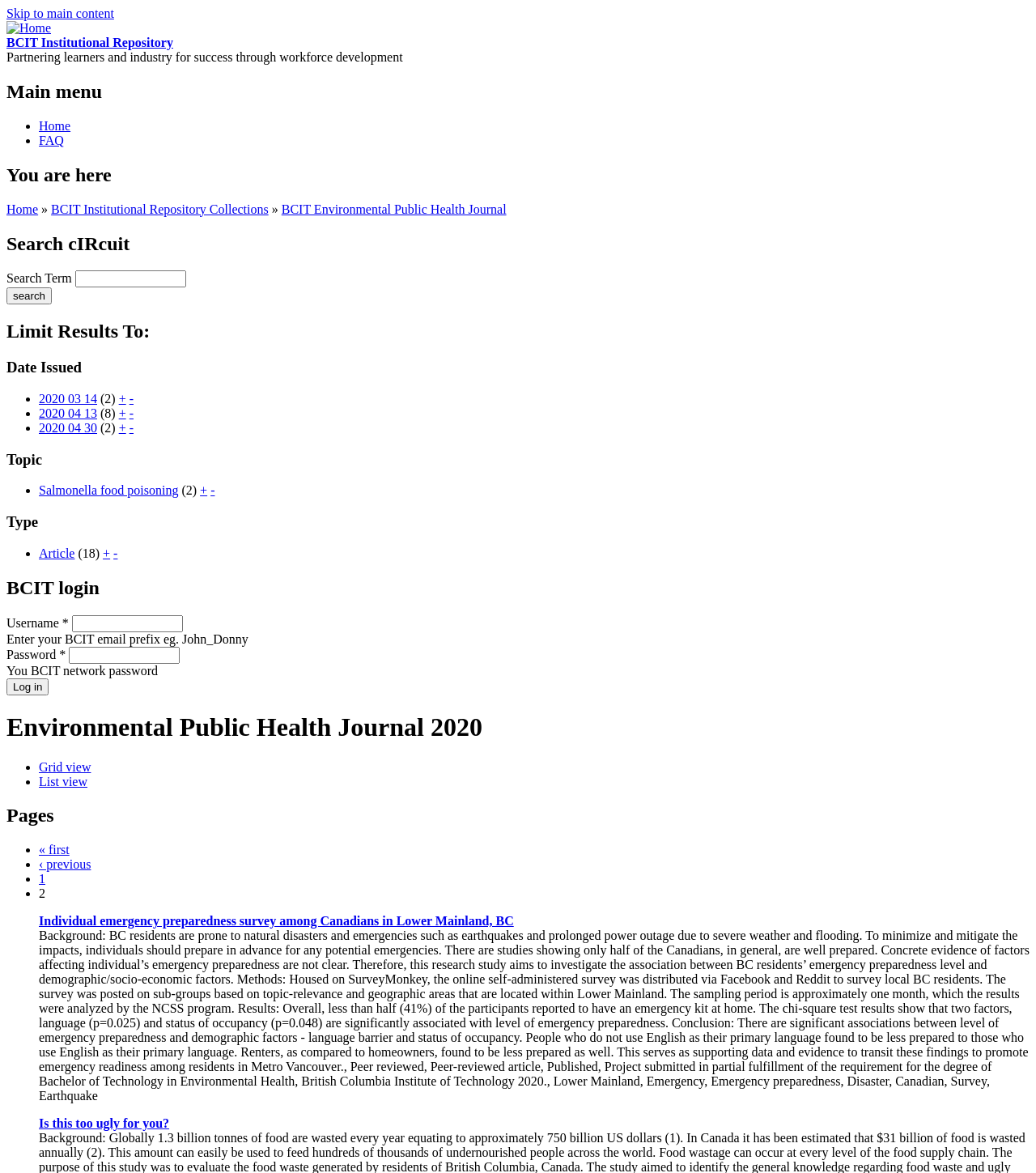Answer the following query concisely with a single word or phrase:
What is the login credential required for BCIT login?

Username and password